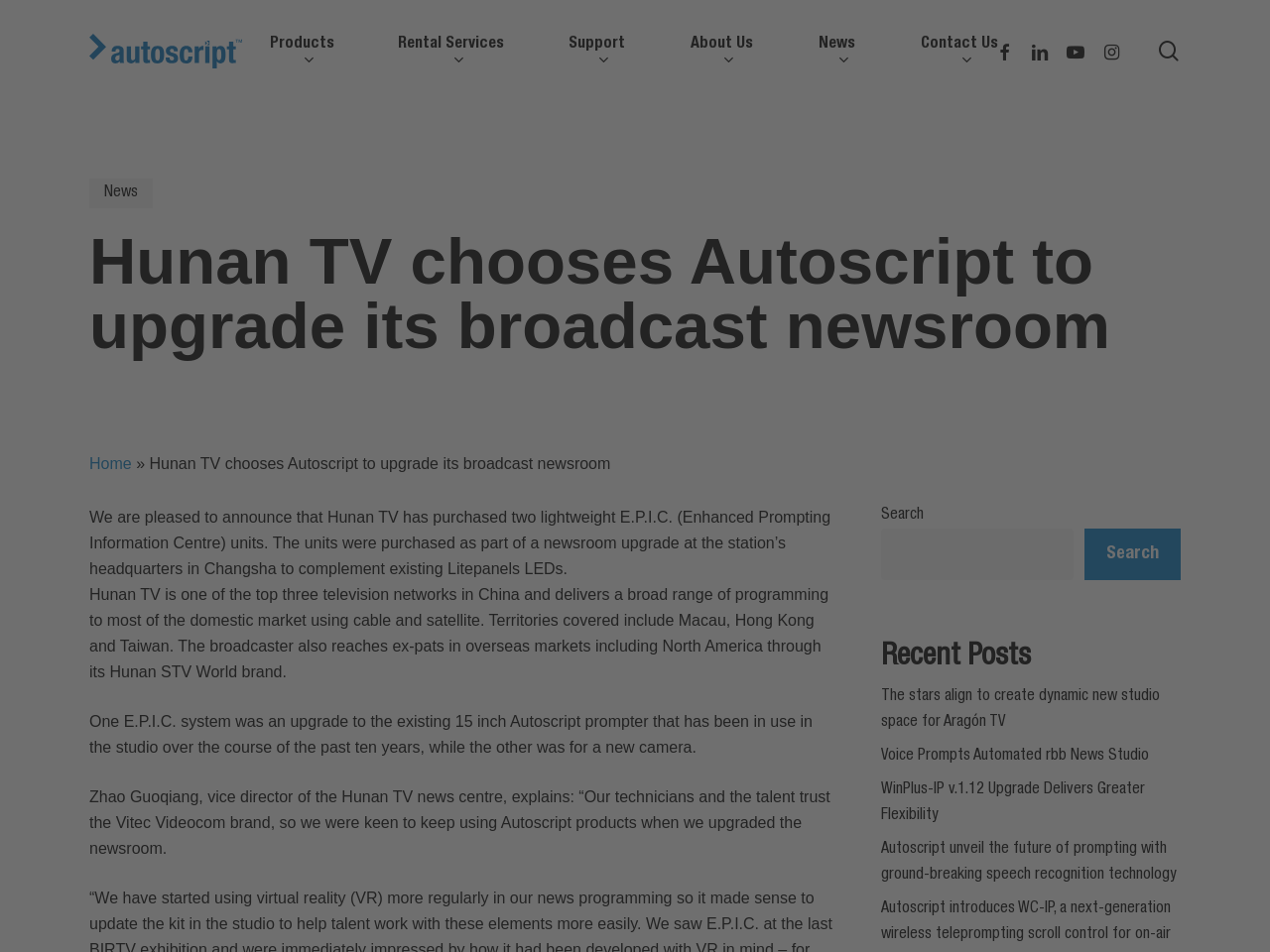Give a complete and precise description of the webpage's appearance.

The webpage is about Autoscript News, with a focus on Hunan TV's upgrade of its broadcast newsroom. At the top, there is a search bar with a "Search" textbox and a "Hit enter to search or ESC to close" instruction. To the right of the search bar, there is a "Close Search" link. Below the search bar, there is a horizontal navigation menu with links to "Autoscript", "Products", "Rental Services", "Support", "About Us", "News", "Contact Us", and social media links to Facebook, LinkedIn, YouTube, and Instagram.

The main content of the page is divided into two sections. On the left, there is a heading "Hunan TV chooses Autoscript to upgrade its broadcast newsroom" followed by a series of paragraphs describing the upgrade, including the purchase of two E.P.I.C. units and the benefits of using Autoscript products. The text is divided into four paragraphs, with the first paragraph announcing the purchase, the second describing Hunan TV's broadcasting reach, the third explaining the upgrade, and the fourth quoting the vice director of the Hunan TV news centre.

On the right, there is a section with a heading "Recent Posts" followed by four links to news articles, including "The stars align to create dynamic new studio space for Aragón TV", "Voice Prompts Automated rbb News Studio", "WinPlus-IP v.1.12 Upgrade Delivers Greater Flexibility", and "Autoscript unveil the future of prompting with ground-breaking speech recognition technology". There is also a search bar at the bottom right of the page with a "Search" button.